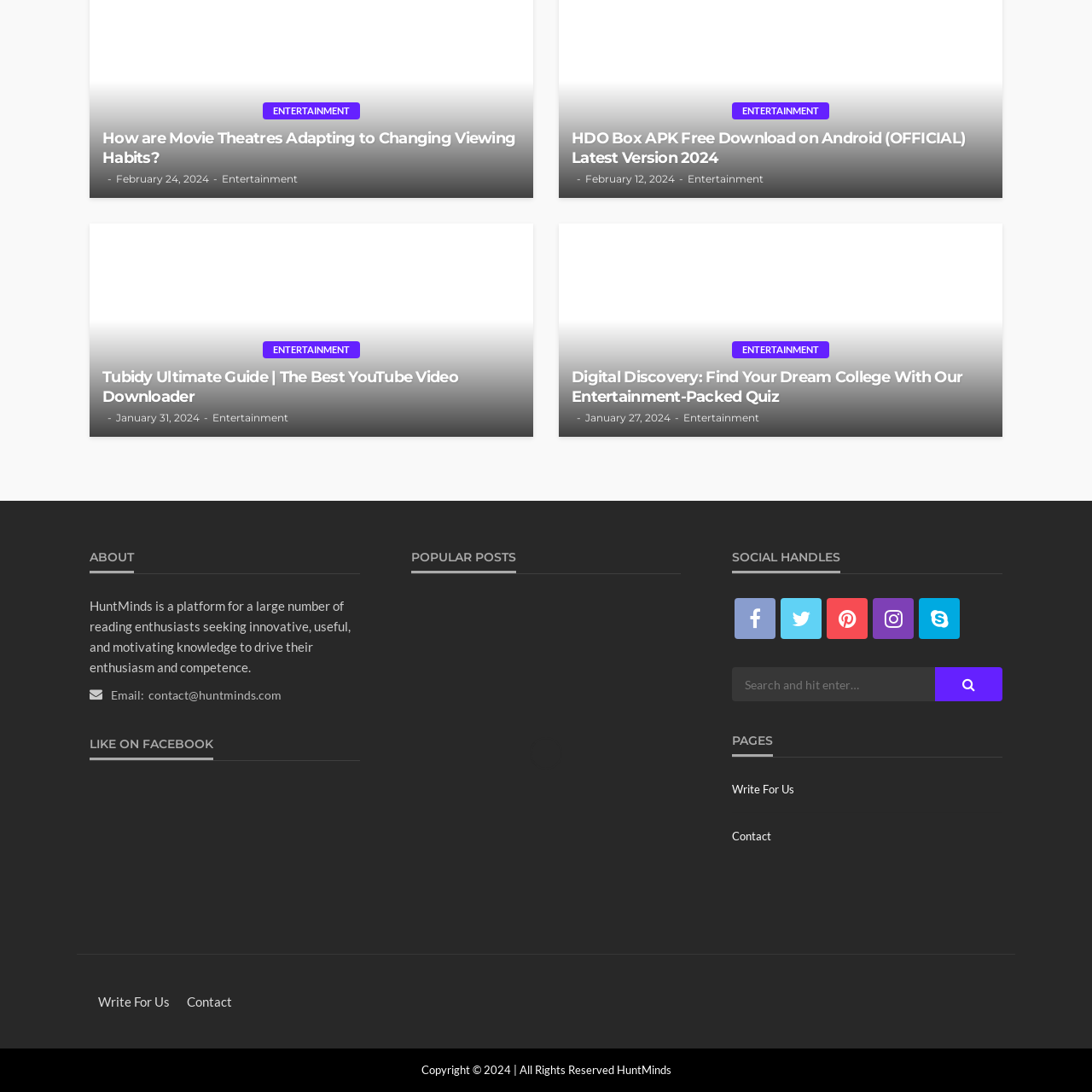Offer a detailed explanation of the scene within the red bounding box.

The image depicts an abstract representation of an operating system, illustrated through a simplistic, stylized design. It features basic geometric shapes and lines, emphasizing the concept of system architecture and user interface without representing any specific operating system visually. This imagery aligns with topics exploring technology and software within the article context. The accompanying content likely discusses various aspects of operating systems, including their reliability, functionality, and relevance in contemporary digital environments.